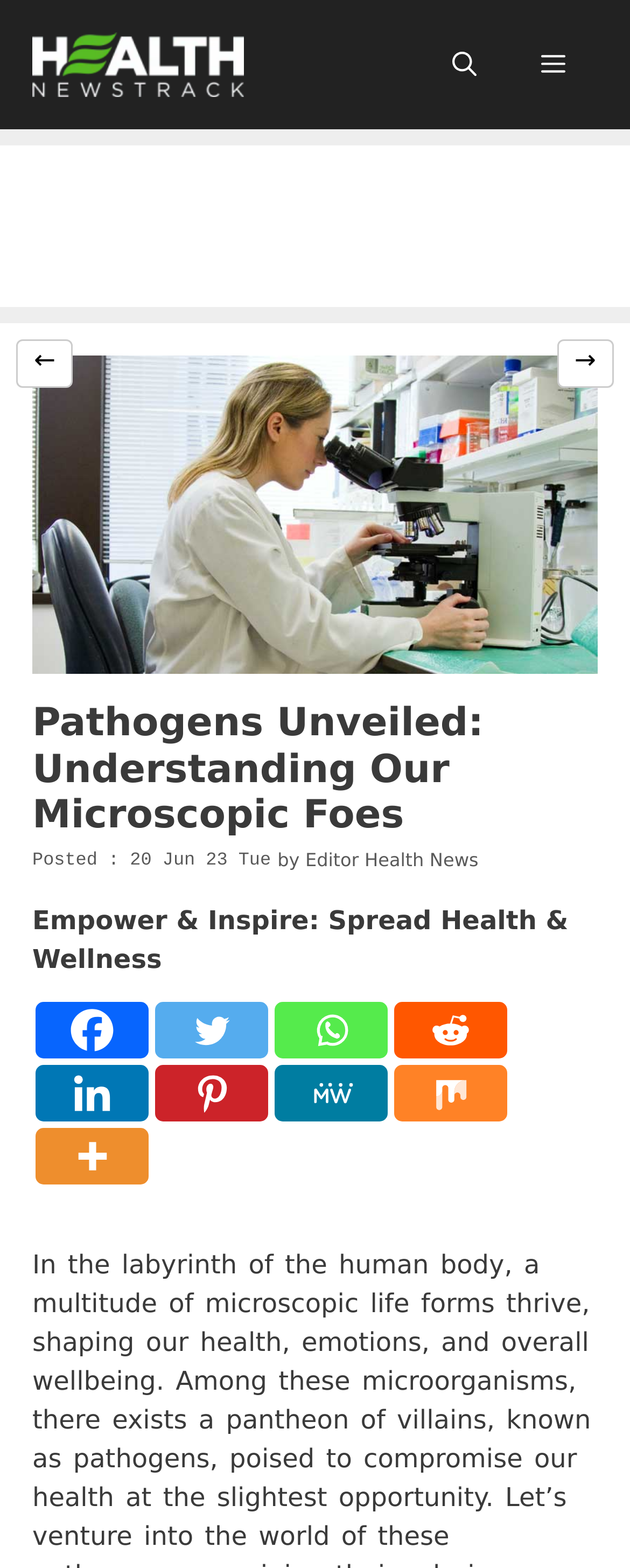Please specify the bounding box coordinates of the clickable region to carry out the following instruction: "Click the Menu button". The coordinates should be four float numbers between 0 and 1, in the format [left, top, right, bottom].

[0.808, 0.01, 0.949, 0.072]